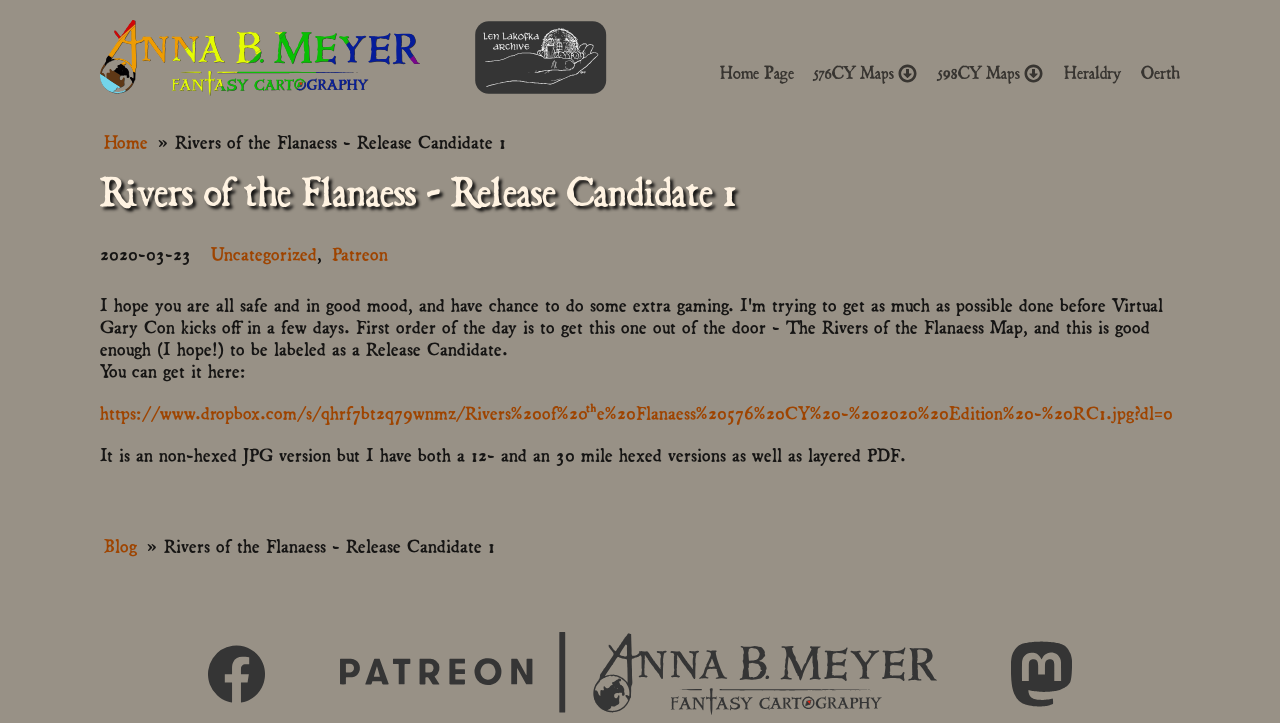Create an elaborate caption that covers all aspects of the webpage.

The webpage is about "Rivers of the Flanaess - Release Candidate 1" by Anna B. Meyer. At the top, there are several links, including "Home Page", "576CY Maps", "598CY Maps", "Heraldry", and "Oerth", which are positioned horizontally and take up about half of the screen width. Each of these links has an accompanying icon, represented by an "arrow-circle-o-down" symbol.

Below these links, there is a navigation breadcrumb section that displays the current page's location, with links to "Home" and the current page title. The title "Rivers of the Flanaess - Release Candidate 1" is also displayed as a heading, taking up about half of the screen width.

On the left side of the page, there is a section with a date "2020-03-23" and two links, "Uncategorized" and "Patreon", separated by a comma. Below this section, there is a paragraph of text that starts with "You can get it here:" and provides a link to a Dropbox file. The text also mentions that there are other versions of the file available, including hexed and layered PDF versions.

At the bottom of the page, there is another navigation breadcrumb section that is similar to the one at the top, with links to "Blog" and the current page title. There are also two links with no text, positioned at the bottom left and right corners of the page, respectively.